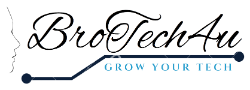Respond to the following question using a concise word or phrase: 
What is the mission of the platform?

to foster growth and learning in technology